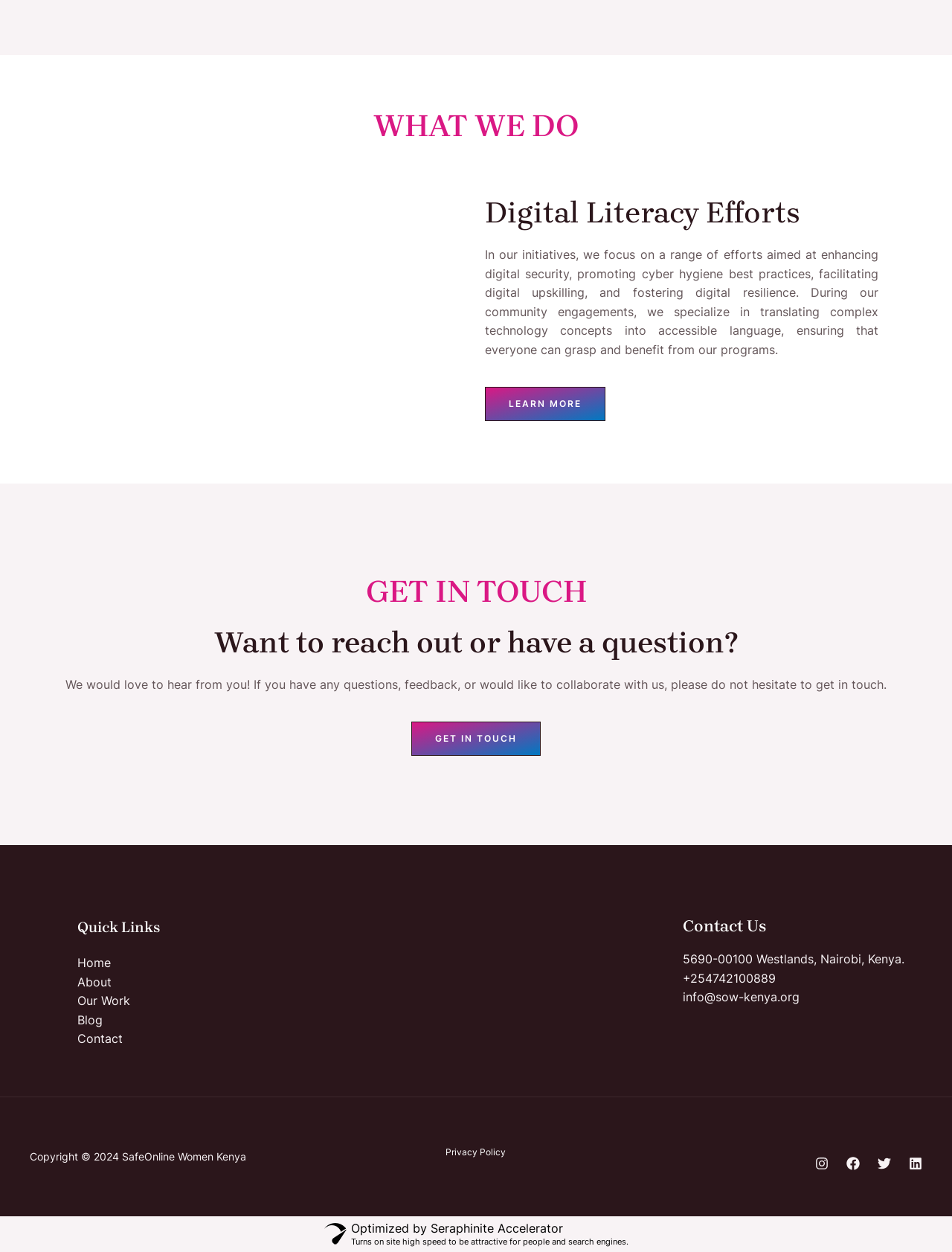Locate the bounding box of the UI element described in the following text: "Contact".

[0.081, 0.824, 0.129, 0.836]